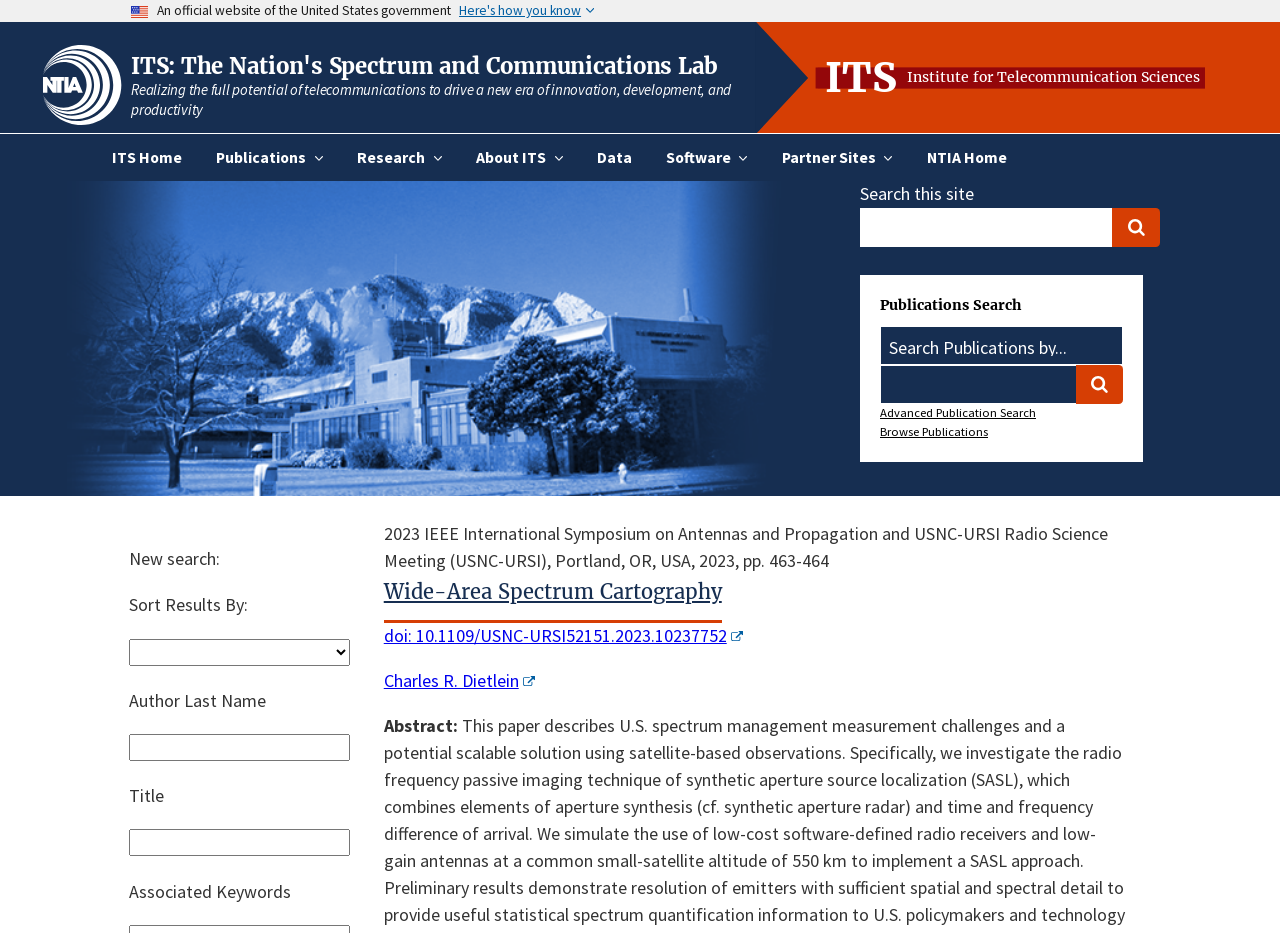Predict the bounding box of the UI element based on this description: "parent_node: Search name="s"".

[0.688, 0.391, 0.84, 0.433]